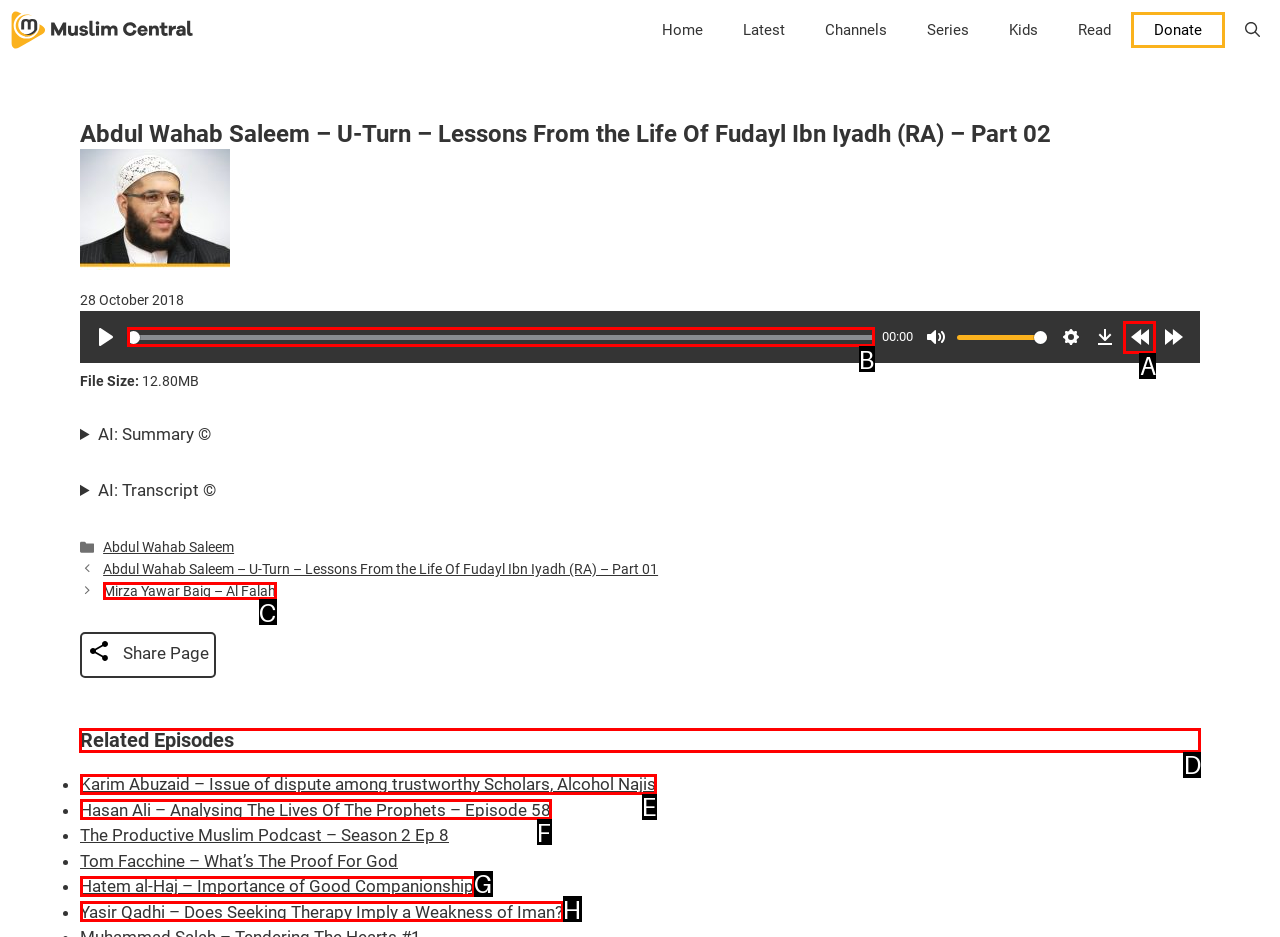To execute the task: Click on the 'EBT Cards' link, which one of the highlighted HTML elements should be clicked? Answer with the option's letter from the choices provided.

None